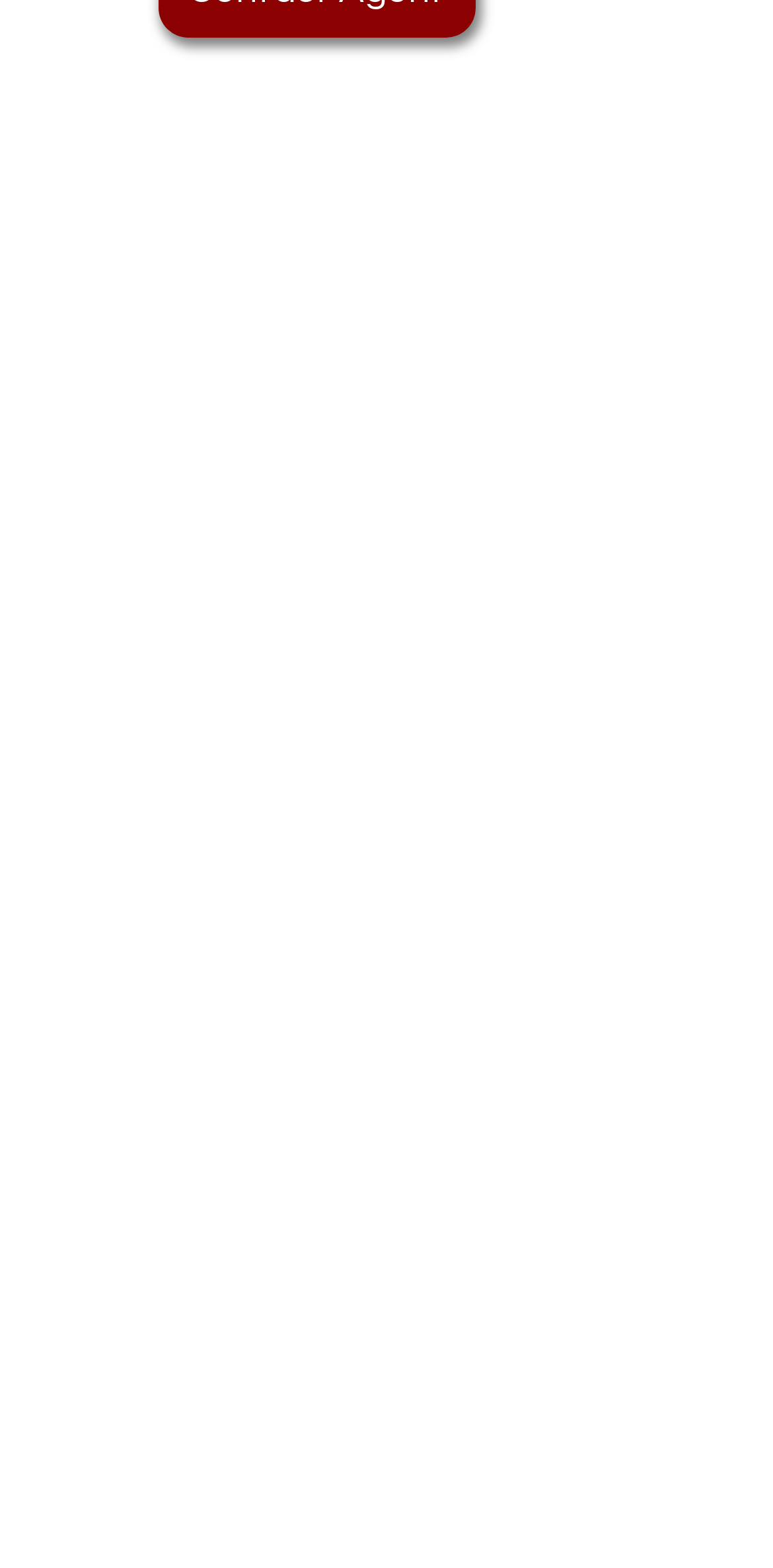Using the given description, provide the bounding box coordinates formatted as (top-left x, top-left y, bottom-right x, bottom-right y), with all values being floating point numbers between 0 and 1. Description: (702) 236-4249

[0.271, 0.677, 0.55, 0.699]